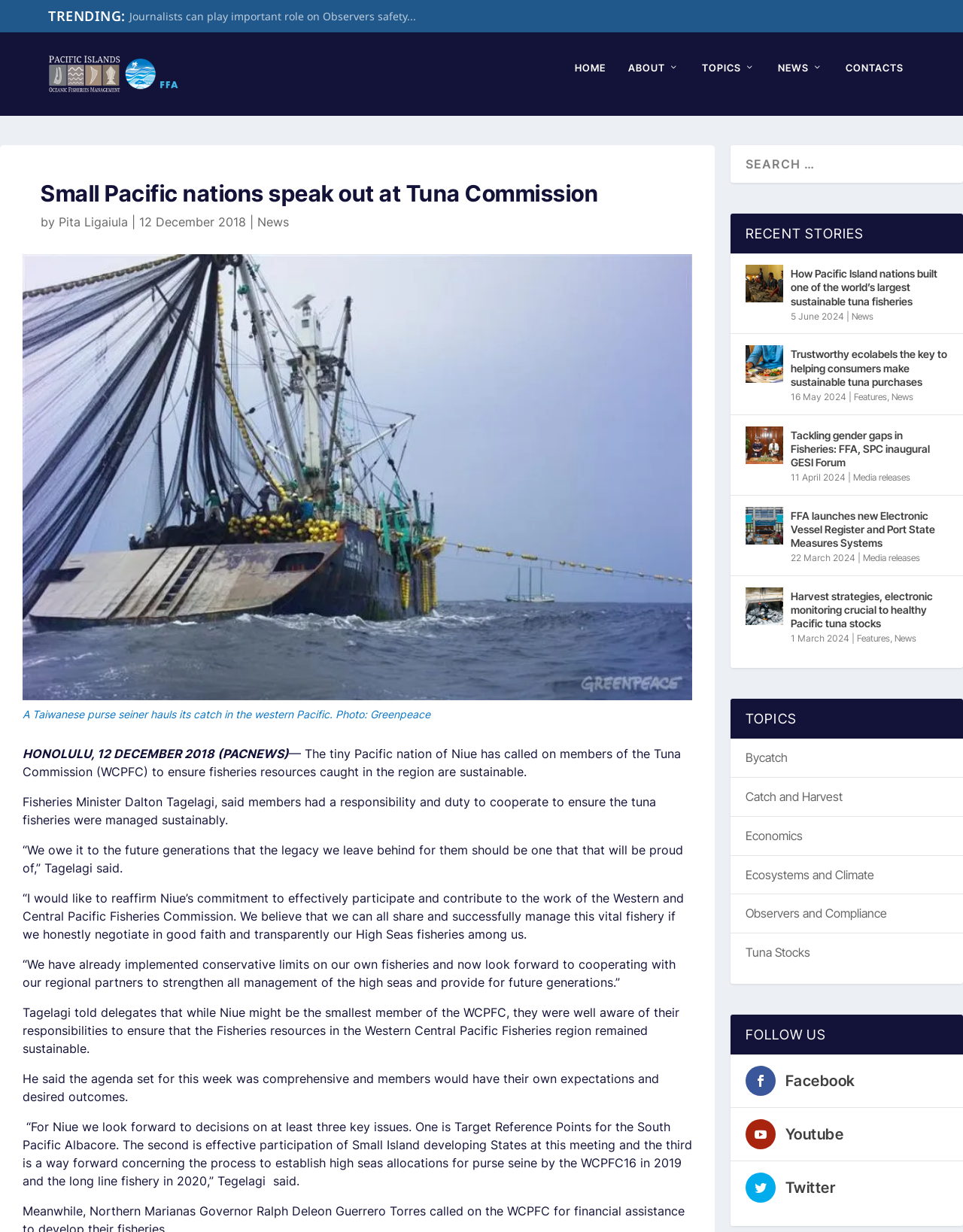What is the purpose of the search box?
Refer to the image and provide a detailed answer to the question.

The search box is located at the top right corner of the webpage, and its purpose is to allow users to search for specific content within the website. This can be inferred by the presence of a search box, which is a common feature on websites that allows users to search for content.